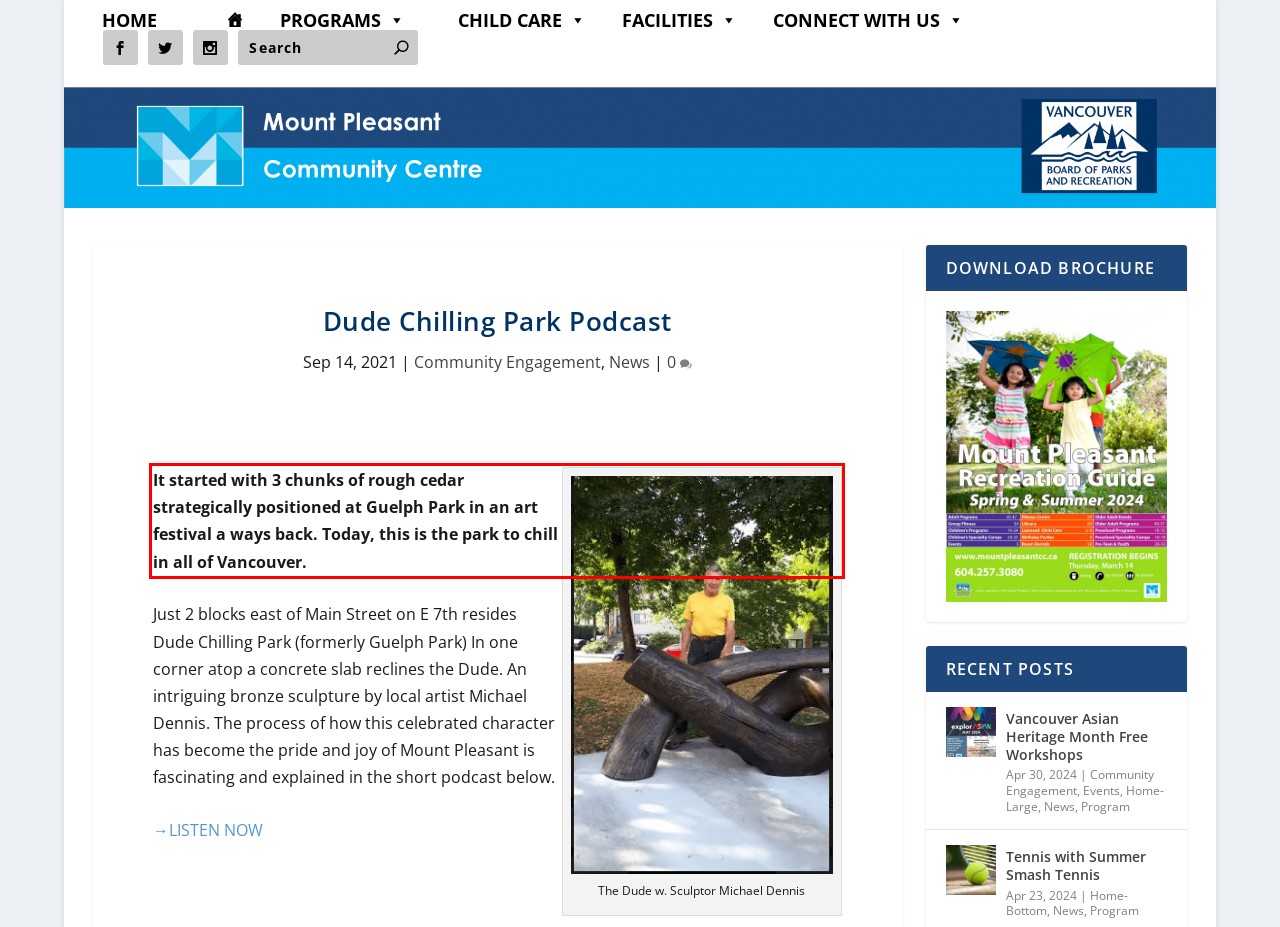Please take the screenshot of the webpage, find the red bounding box, and generate the text content that is within this red bounding box.

It started with 3 chunks of rough cedar strategically positioned at Guelph Park in an art festival a ways back. Today, this is the park to chill in all of Vancouver.